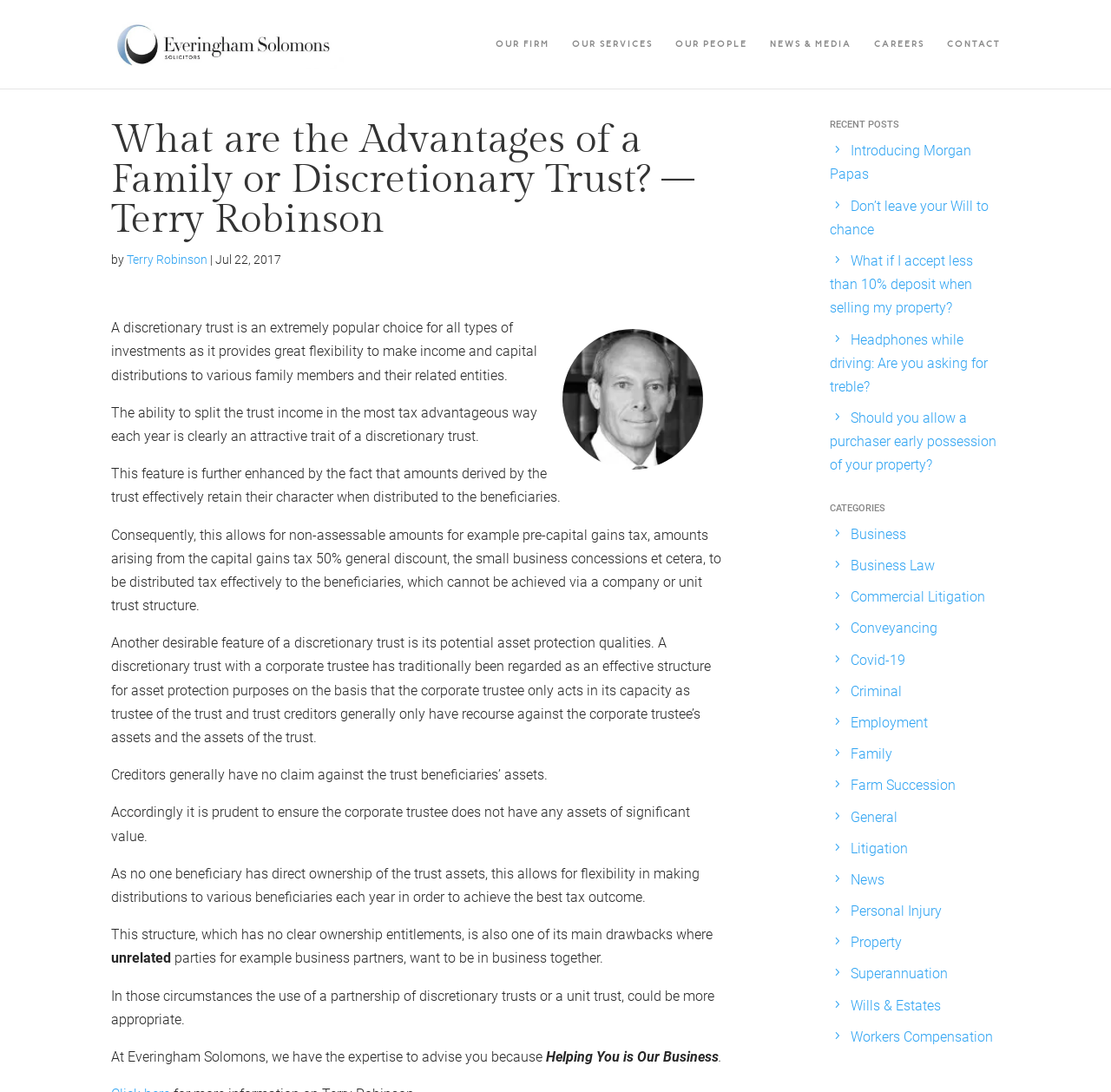Using the provided description Terry Robinson, find the bounding box coordinates for the UI element. Provide the coordinates in (top-left x, top-left y, bottom-right x, bottom-right y) format, ensuring all values are between 0 and 1.

[0.114, 0.231, 0.187, 0.244]